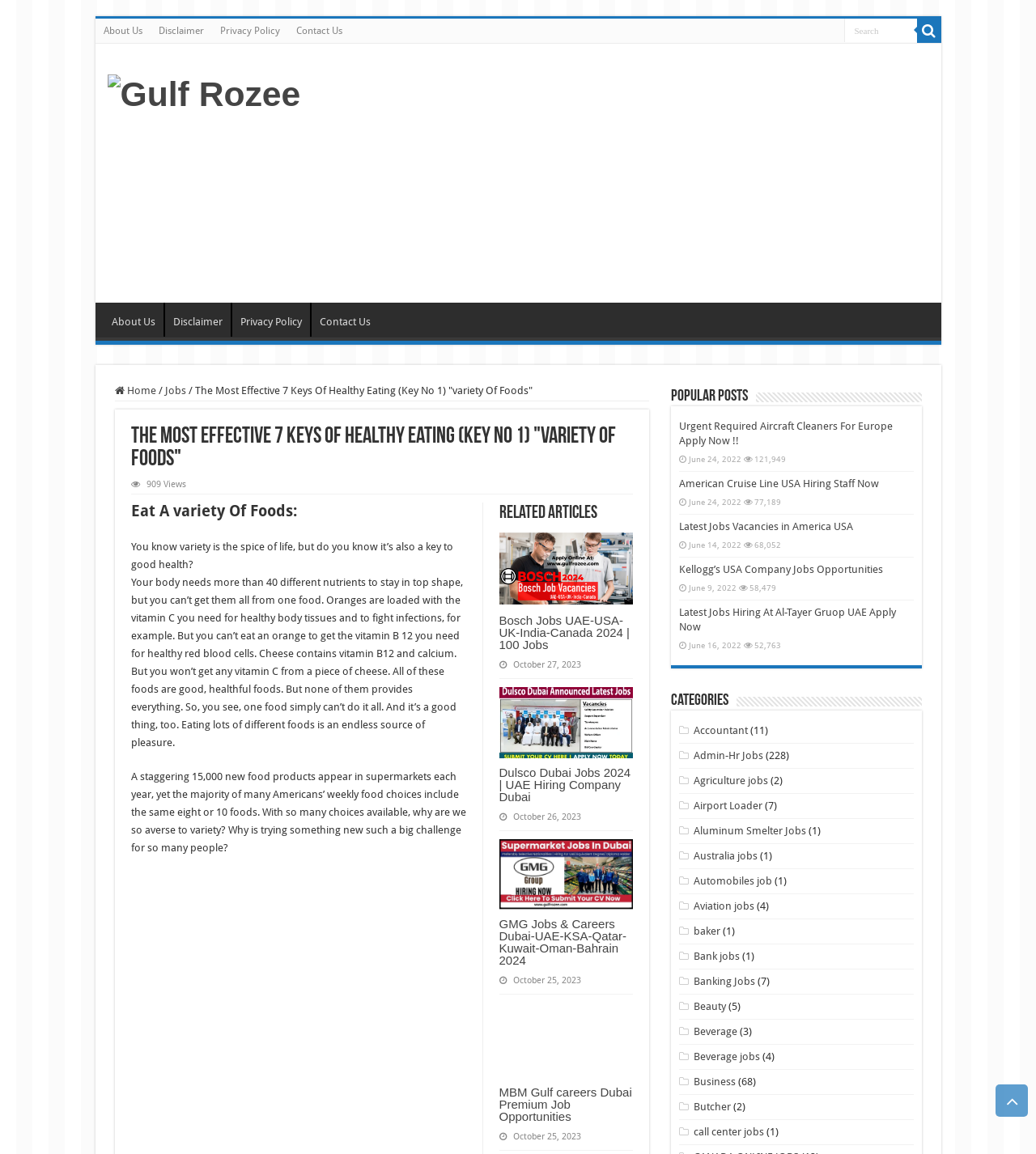Look at the image and write a detailed answer to the question: 
How many related articles are listed on the webpage?

I counted the number of links under the heading 'Related Articles' and found four links with titles 'Bosch Jobs UAE-USA-UK-India-Canada 2024', 'Dulsco Dubai Jobs 2024', 'GMG Jobs & Careers Dubai-UAE-KSA-Qatar-Kuwait-Oman-Bahrain 2024', and 'MBM Gulf careers Dubai Premium Job Opportunities'.